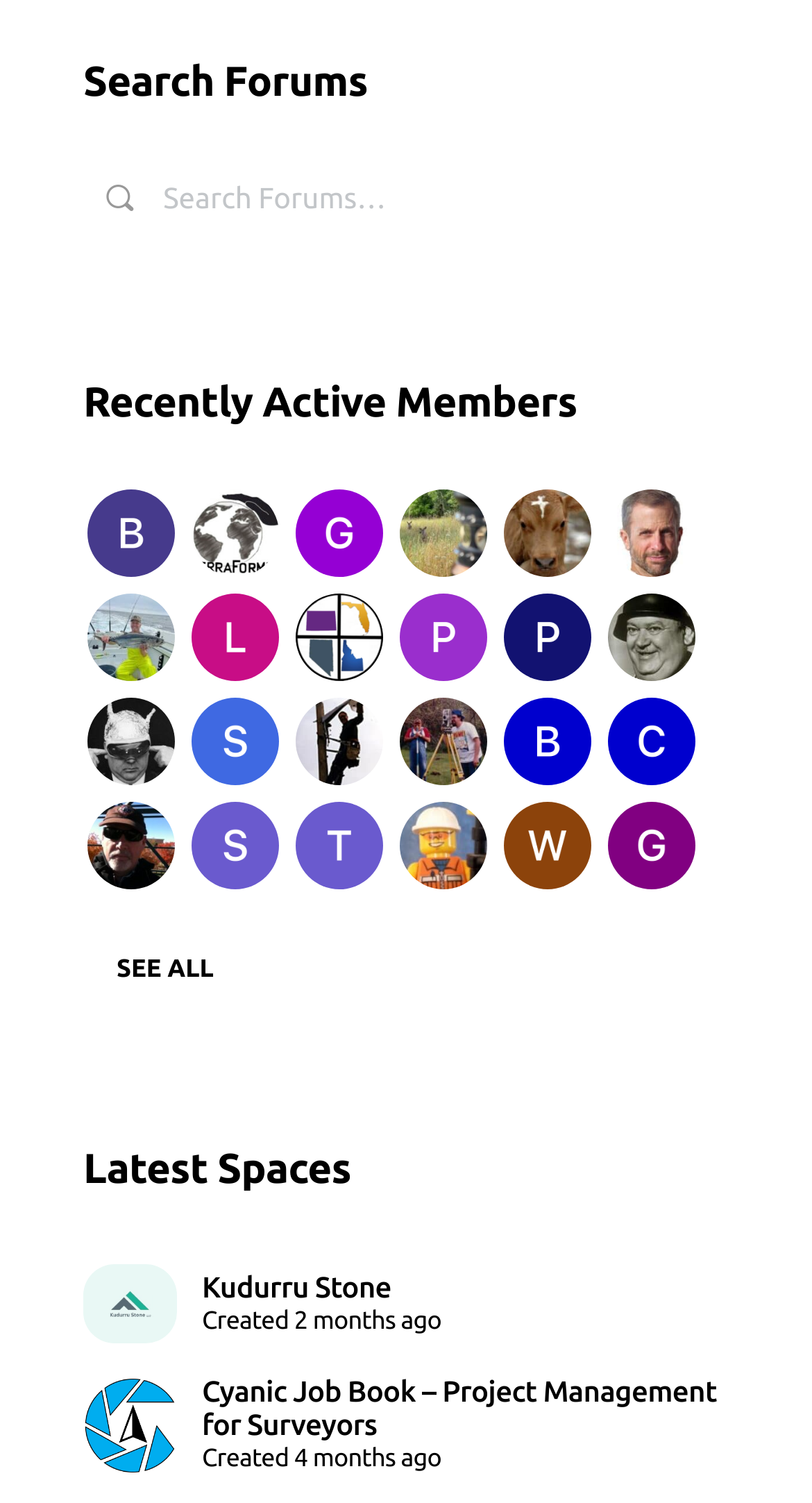How many profile photos are displayed? Based on the screenshot, please respond with a single word or phrase.

23